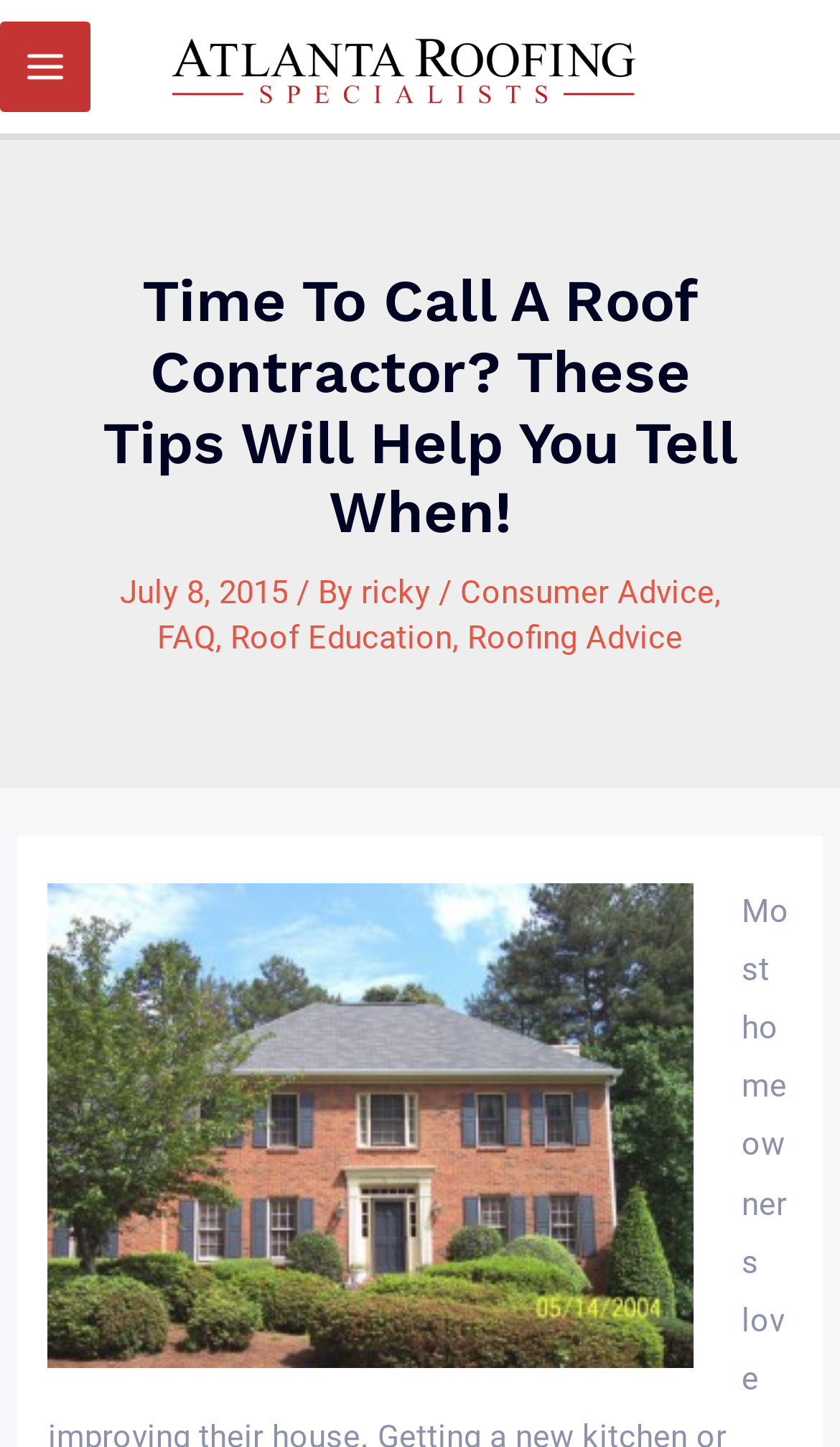Locate the bounding box coordinates of the clickable area to execute the instruction: "View the 'GAF Colony gray 2' image". Provide the coordinates as four float numbers between 0 and 1, represented as [left, top, right, bottom].

[0.058, 0.611, 0.827, 0.946]